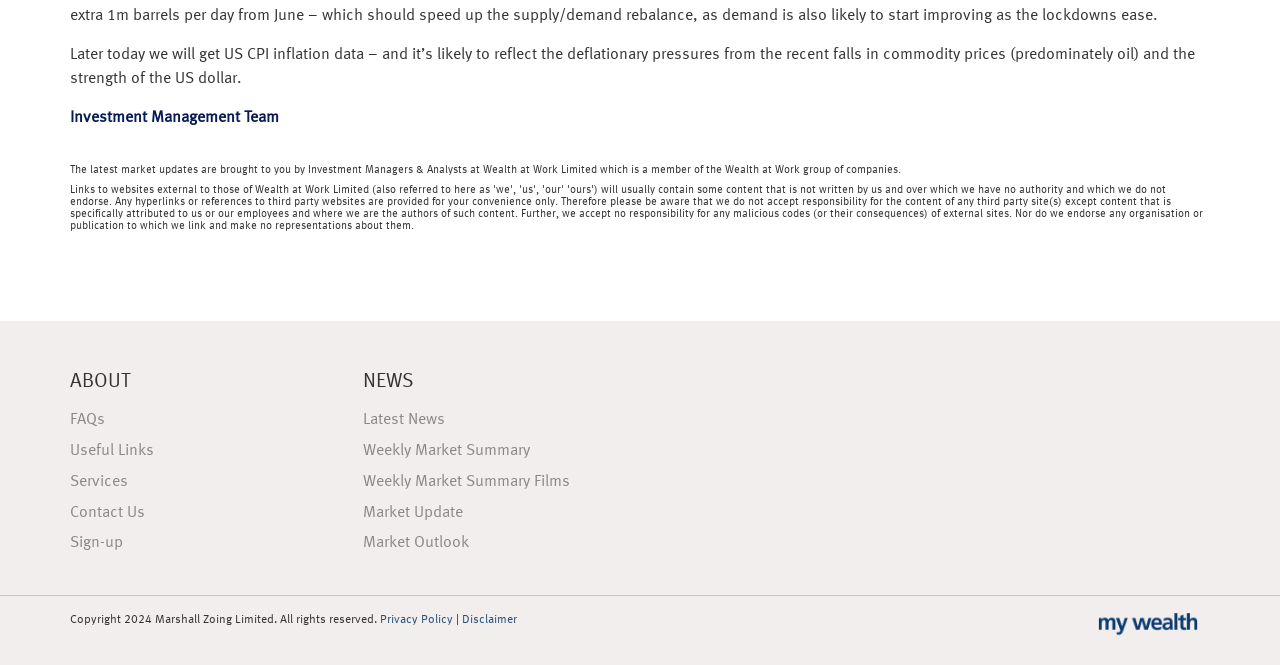Provide the bounding box coordinates of the HTML element described by the text: "FAQs".

[0.055, 0.62, 0.082, 0.644]